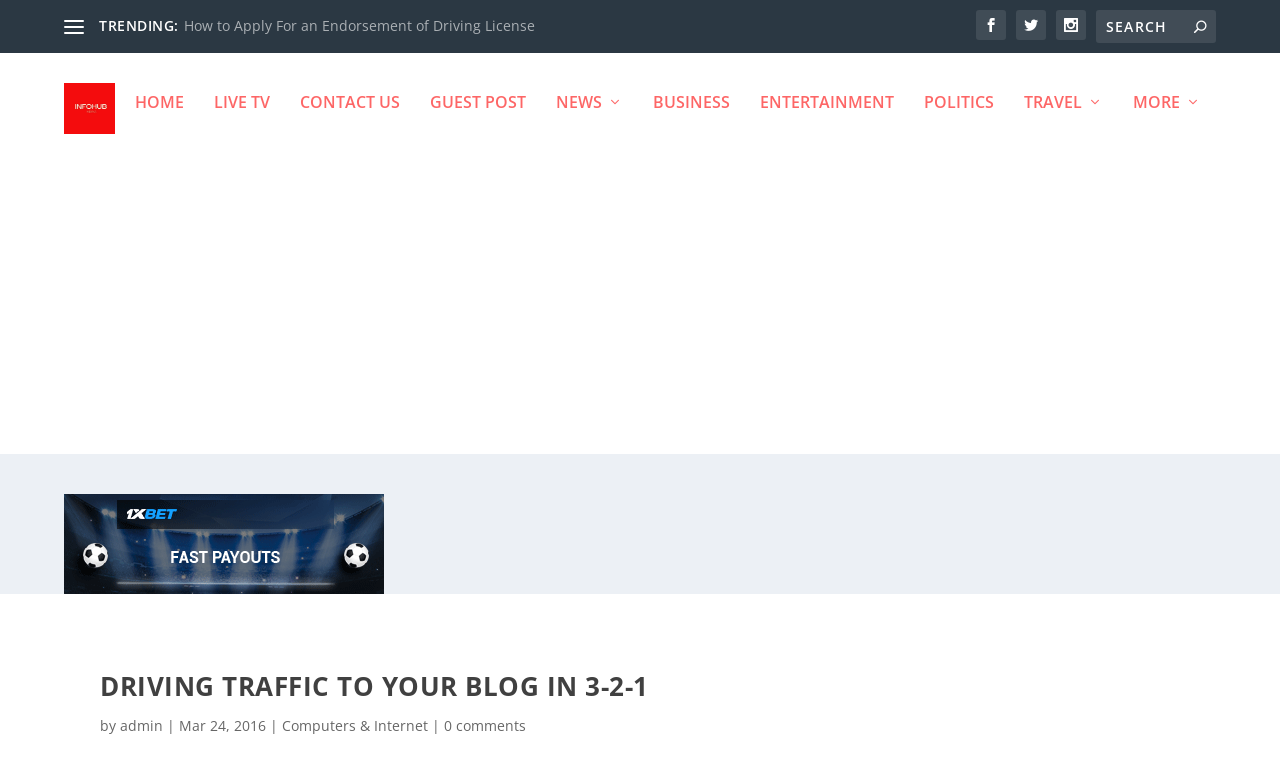Identify and provide the bounding box coordinates of the UI element described: "aria-label="Advertisement" name="aswift_1" title="Advertisement"". The coordinates should be formatted as [left, top, right, bottom], with each number being a float between 0 and 1.

[0.031, 0.328, 0.969, 0.686]